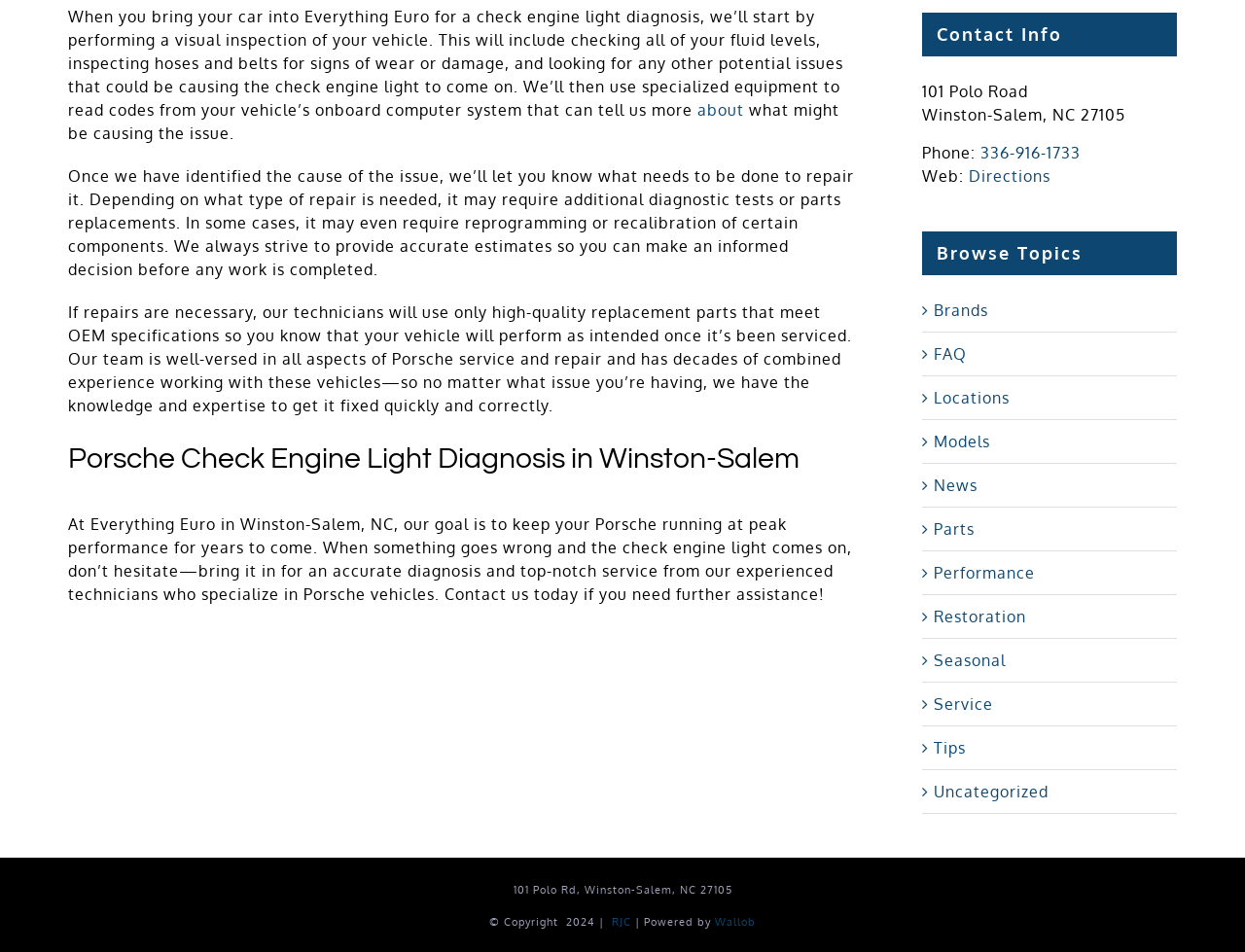Identify the bounding box of the UI element described as follows: "336-916-1733". Provide the coordinates as four float numbers in the range of 0 to 1 [left, top, right, bottom].

[0.787, 0.15, 0.868, 0.17]